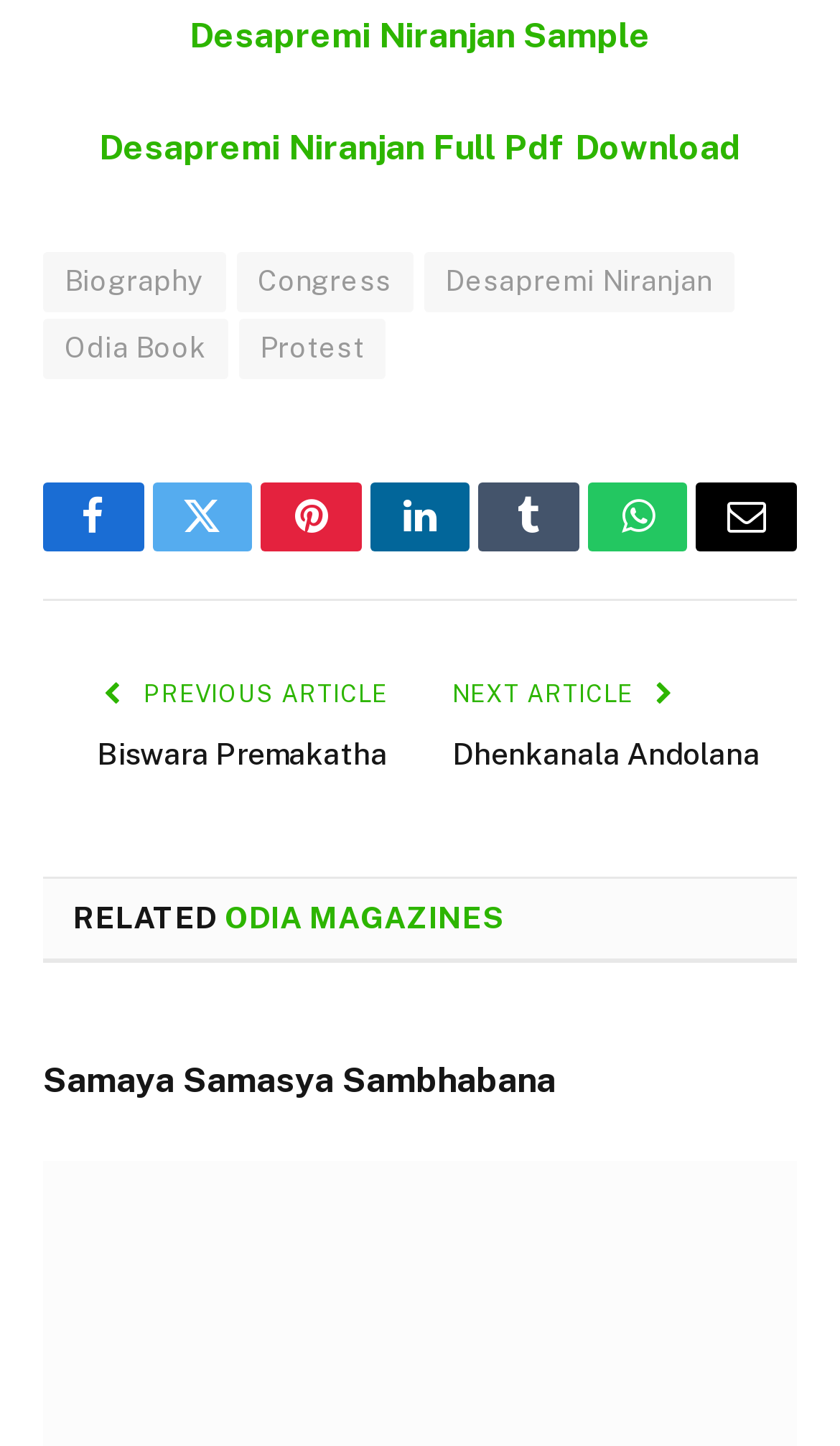Determine the coordinates of the bounding box that should be clicked to complete the instruction: "Explore RELATED ODIA MAGAZINES section". The coordinates should be represented by four float numbers between 0 and 1: [left, top, right, bottom].

[0.087, 0.623, 0.6, 0.648]